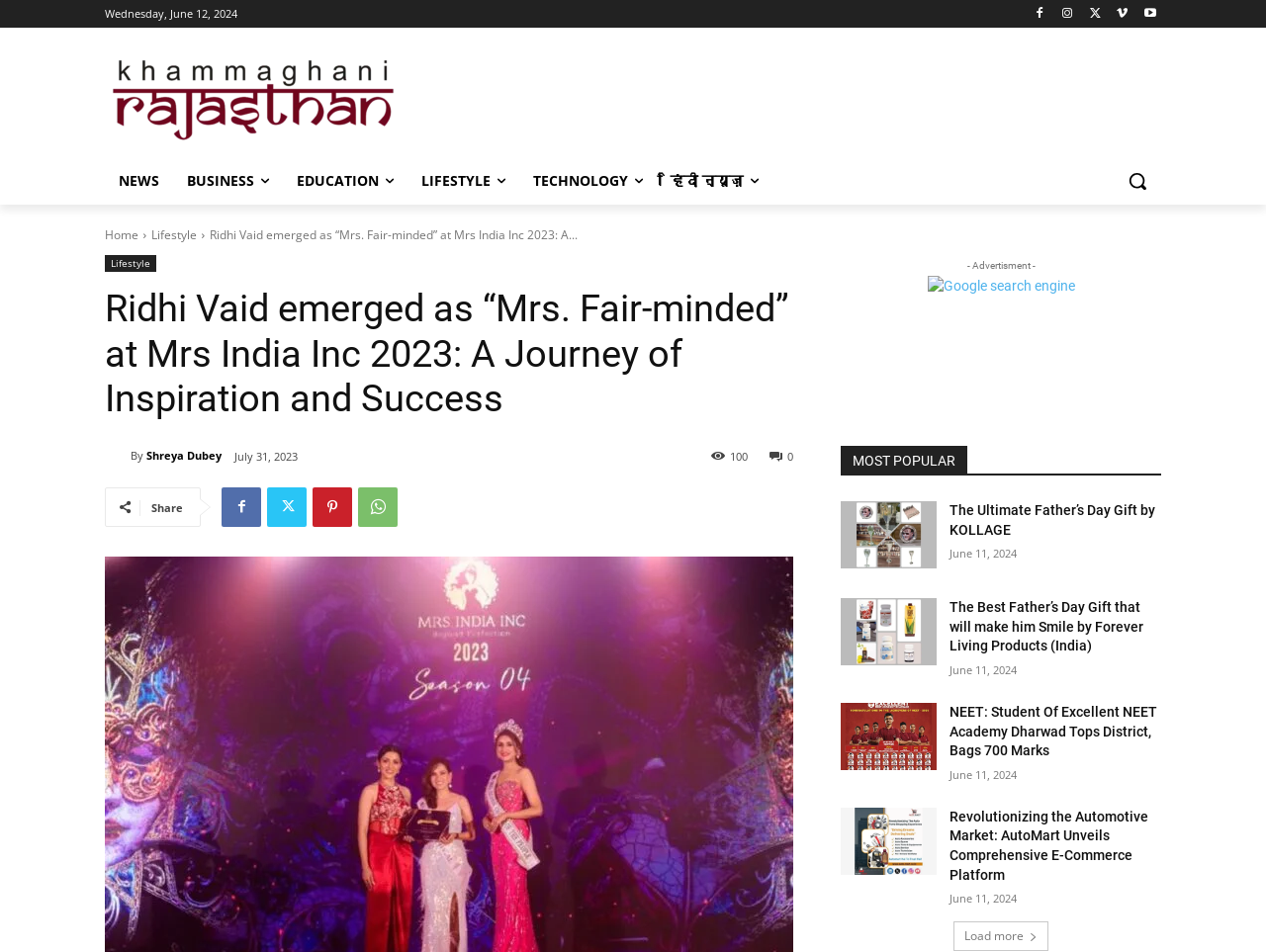What is the category of the news article?
Based on the screenshot, answer the question with a single word or phrase.

Lifestyle